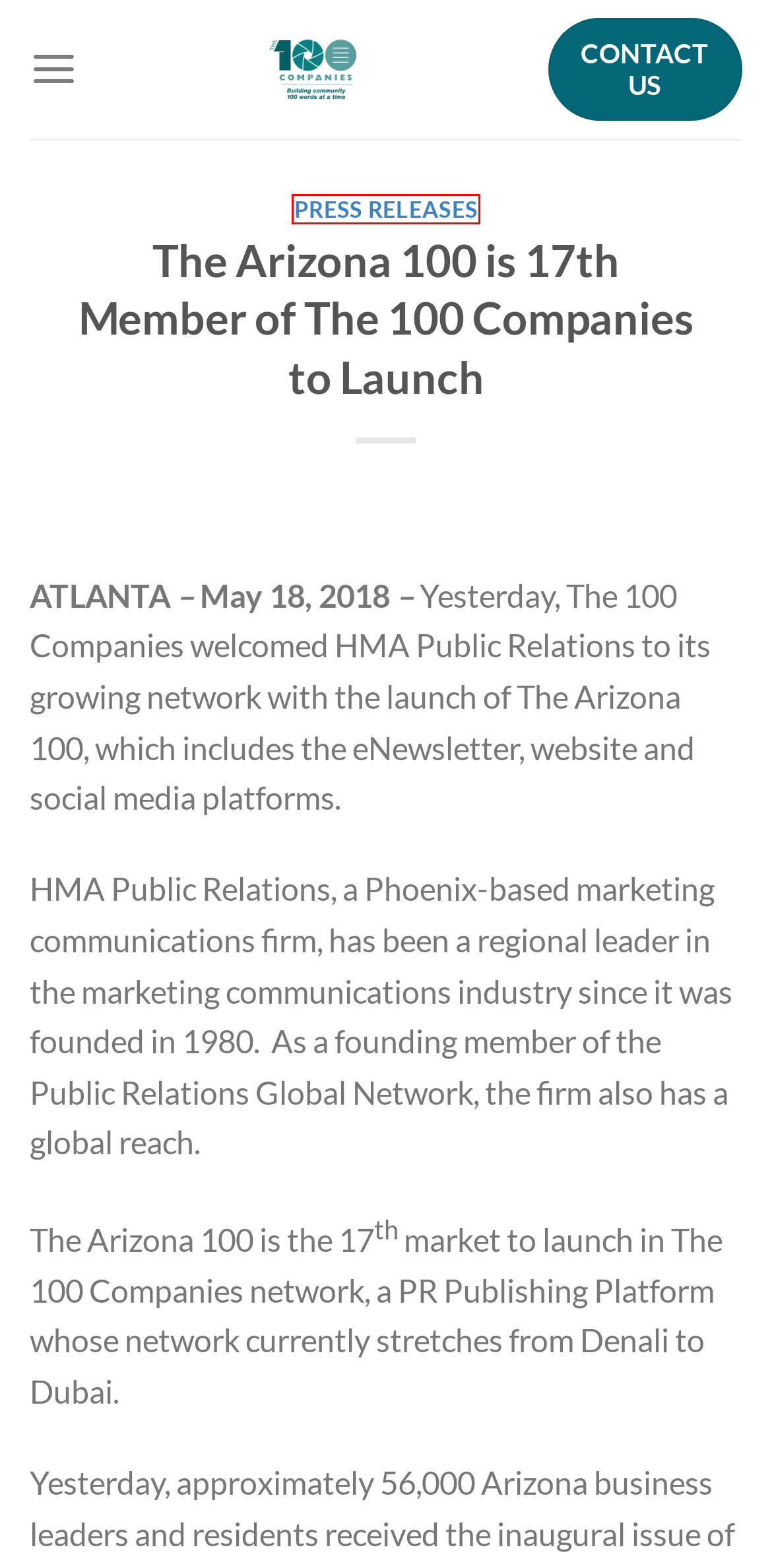Review the screenshot of a webpage that includes a red bounding box. Choose the most suitable webpage description that matches the new webpage after clicking the element within the red bounding box. Here are the candidates:
A. The 100 News: May 2018 - The 100 Companies
B. The PR Boutique and Stevens Group Join The 100 Companies Network - The 100 Companies
C. COVID-19 Update Archives - The 100 Companies
D. Terms And Conditions - The 100 Companies
E. The 100 Companies - The 100 Companies
F. Contact Us - The 100 Companies
G. Press Releases
H. The 100 News Archives - The 100 Companies

G